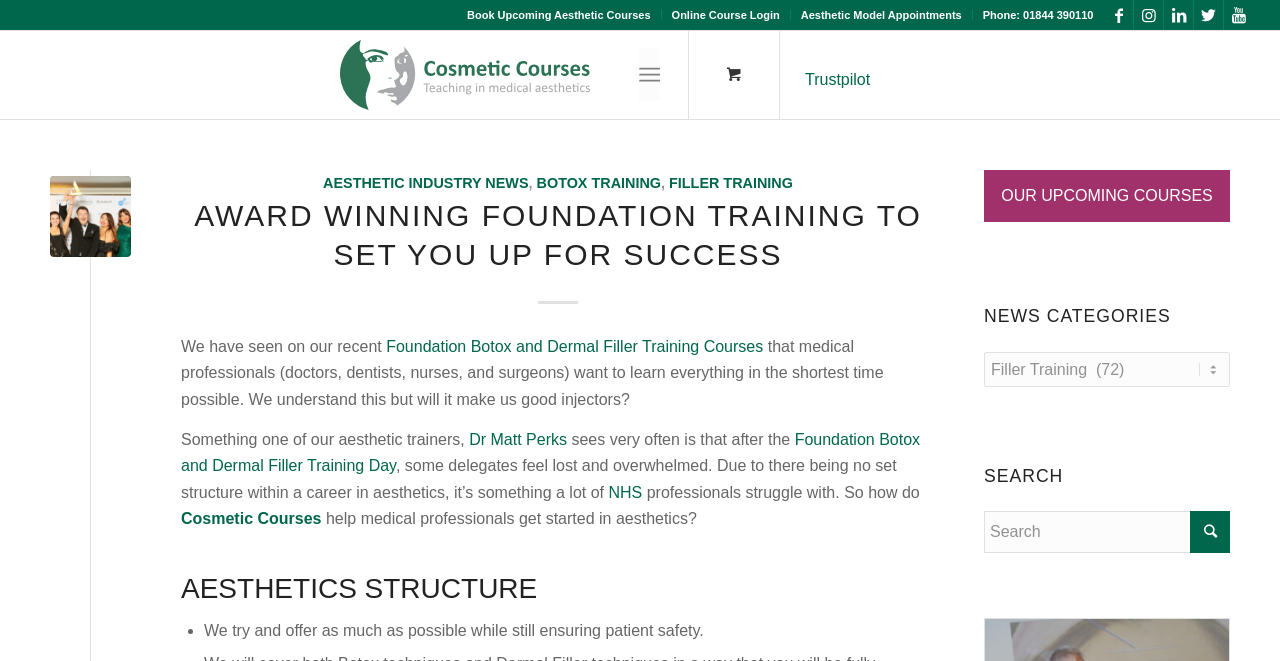What is the name of the aesthetic trainer mentioned on the webpage?
Examine the image closely and answer the question with as much detail as possible.

I found this answer by reading the text on the webpage, which mentions 'Something one of our aesthetic trainers, Dr Matt Perks, sees very often is that after the...'.